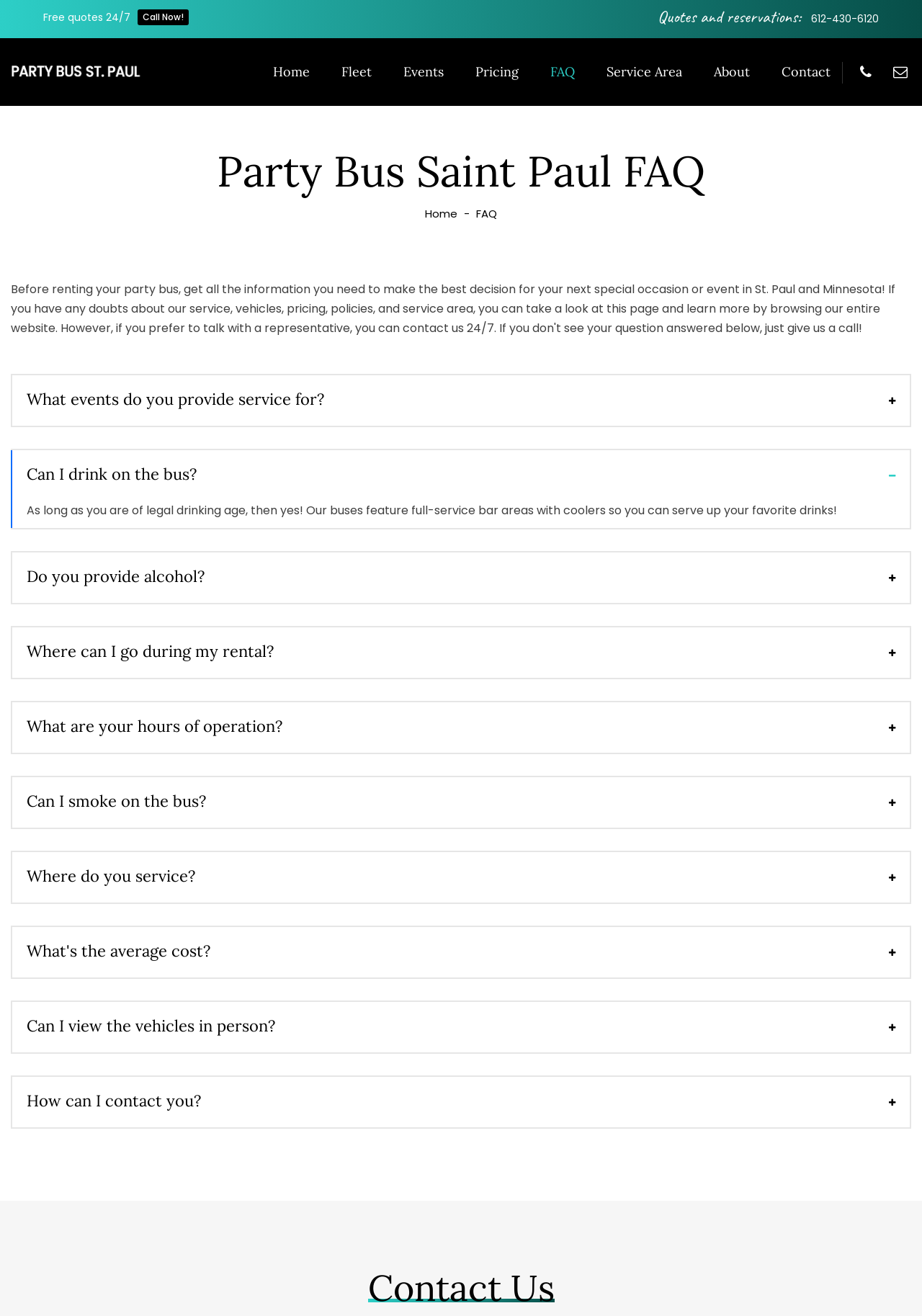Based on the element description Call Now!, identify the bounding box of the UI element in the given webpage screenshot. The coordinates should be in the format (top-left x, top-left y, bottom-right x, bottom-right y) and must be between 0 and 1.

[0.149, 0.007, 0.205, 0.019]